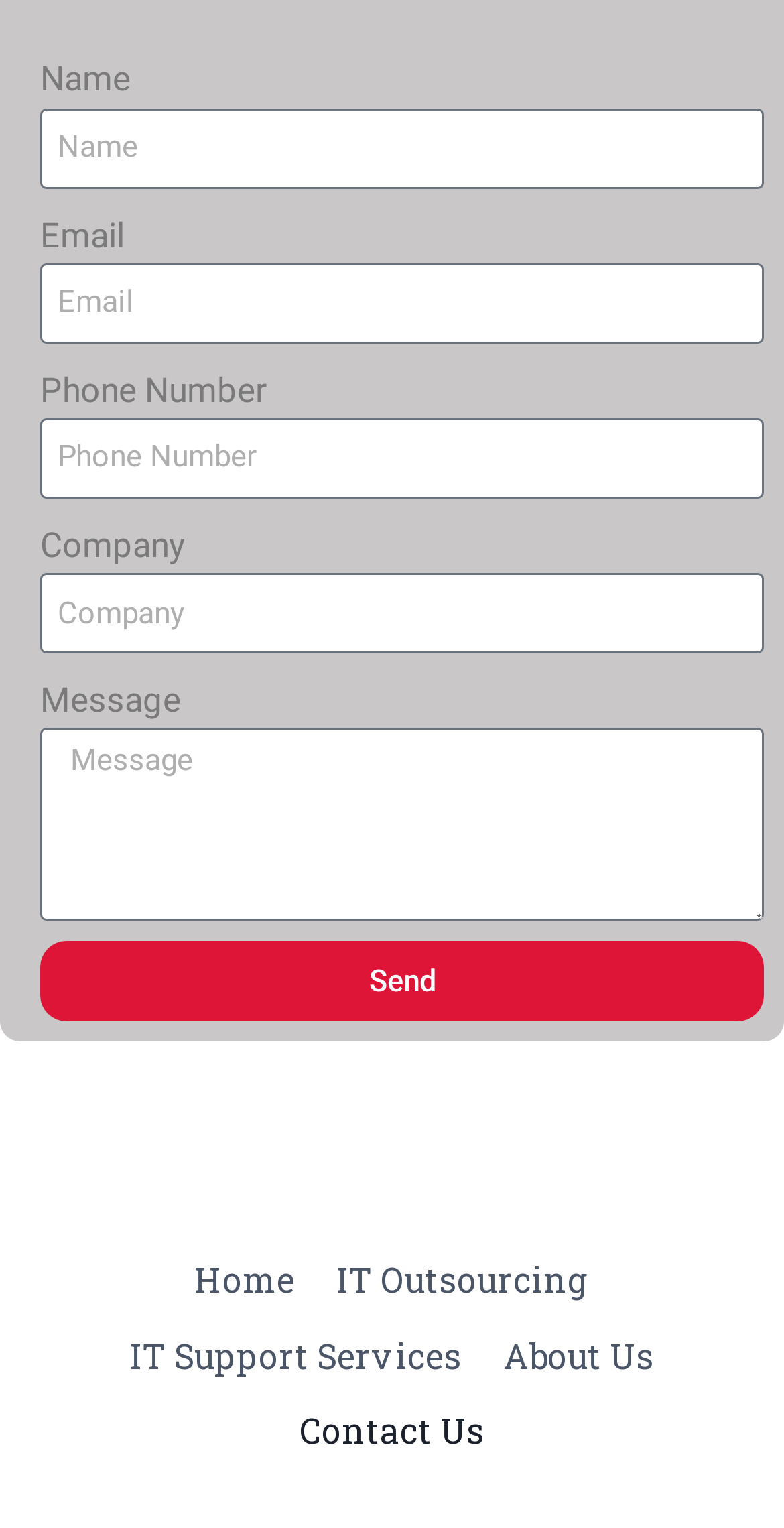Locate the bounding box coordinates of the area where you should click to accomplish the instruction: "Click the Send button".

[0.051, 0.616, 0.974, 0.669]